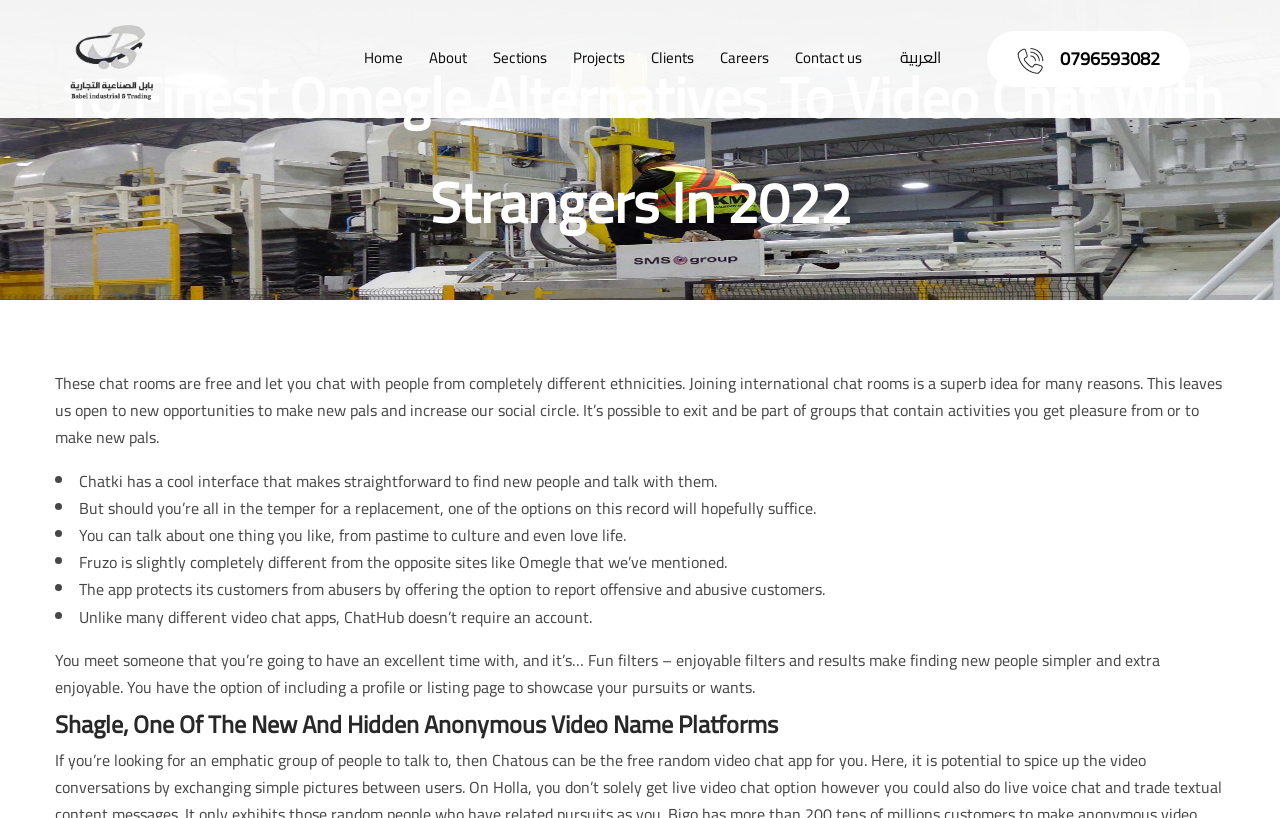Provide the bounding box coordinates for the UI element that is described by this text: "Contact us". The coordinates should be in the form of four float numbers between 0 and 1: [left, top, right, bottom].

[0.612, 0.0, 0.682, 0.141]